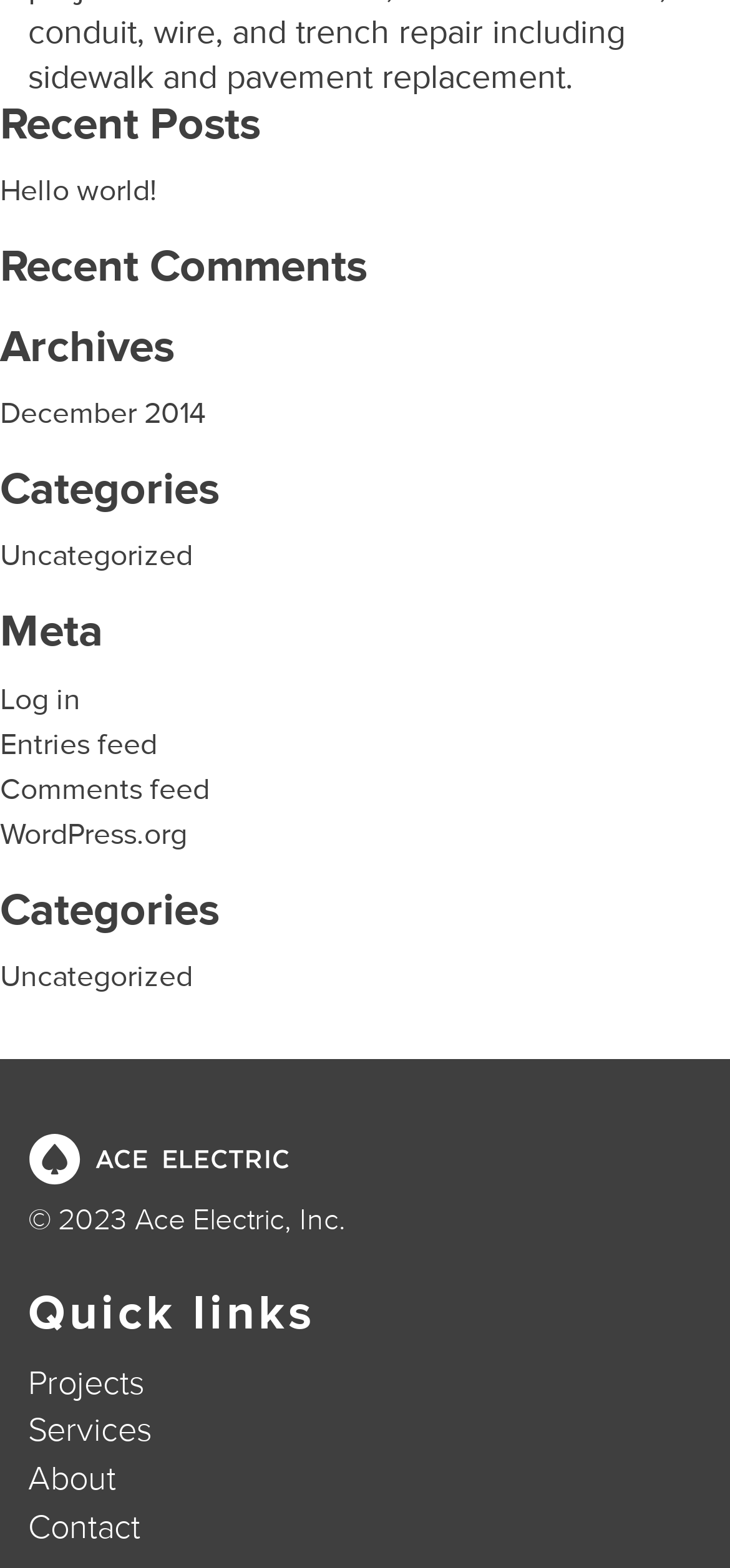Determine the bounding box coordinates of the region I should click to achieve the following instruction: "Visit the projects page". Ensure the bounding box coordinates are four float numbers between 0 and 1, i.e., [left, top, right, bottom].

[0.038, 0.869, 0.197, 0.895]